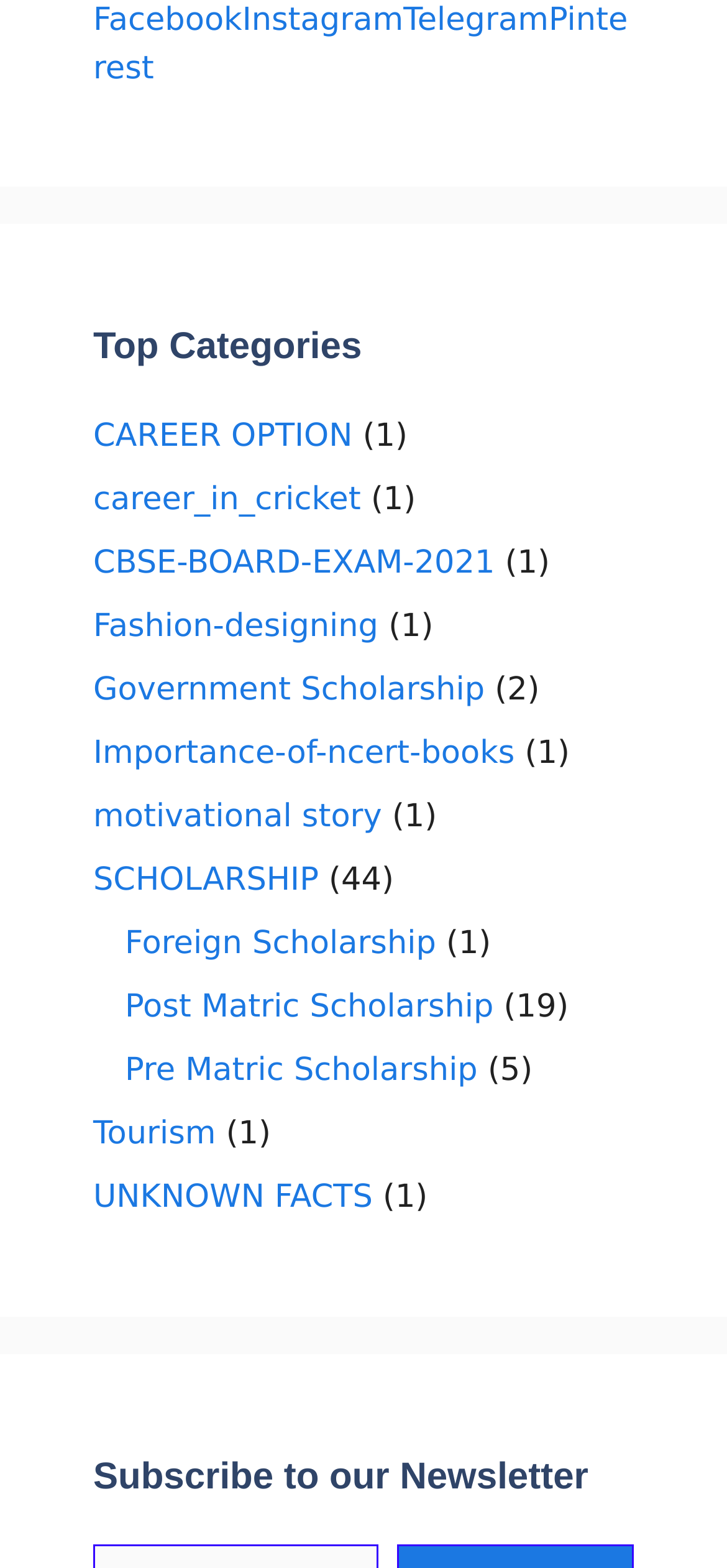Determine the bounding box coordinates of the area to click in order to meet this instruction: "Explore the Tourism section".

[0.128, 0.712, 0.297, 0.735]